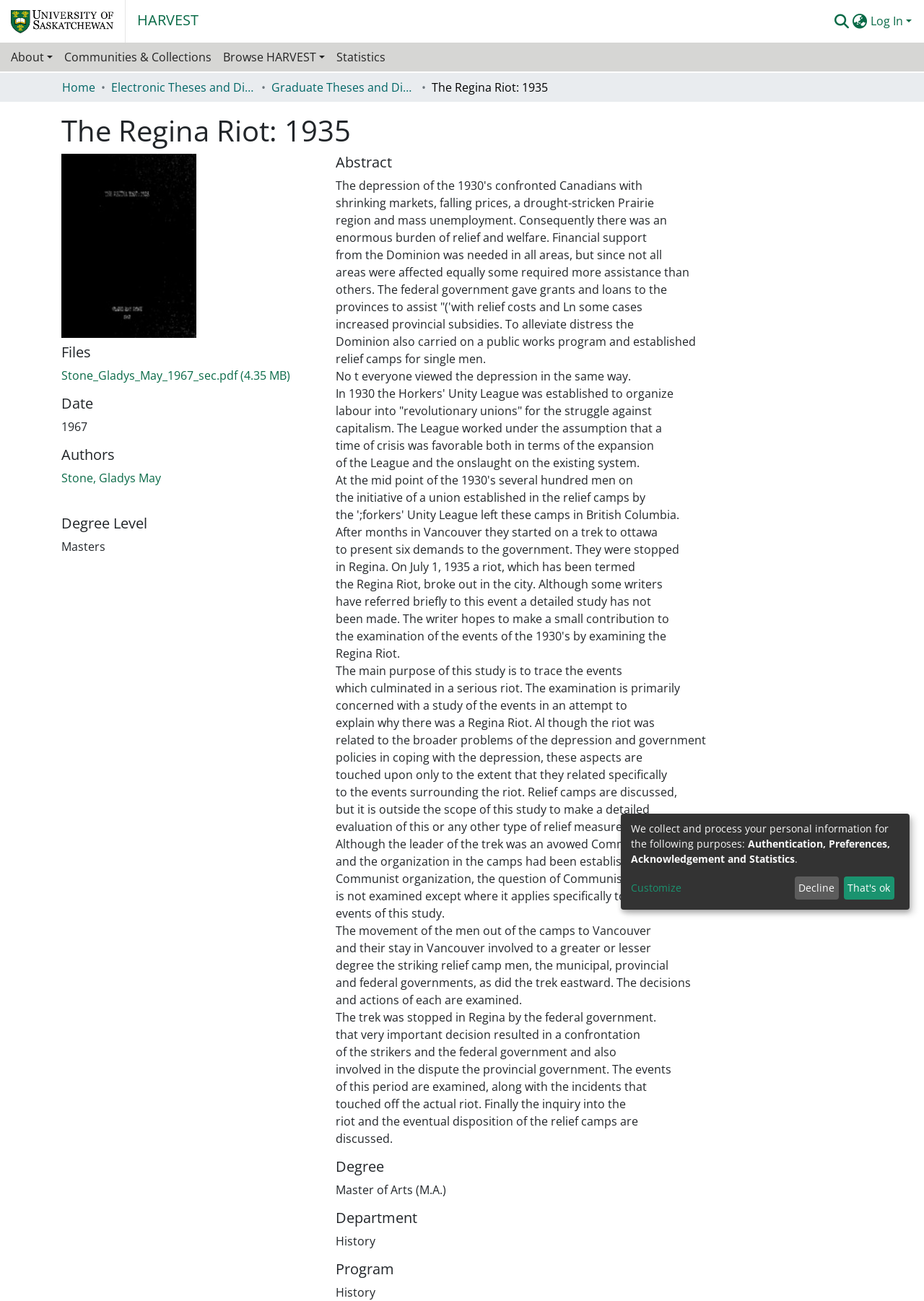Kindly determine the bounding box coordinates of the area that needs to be clicked to fulfill this instruction: "Search for something".

[0.898, 0.005, 0.921, 0.026]